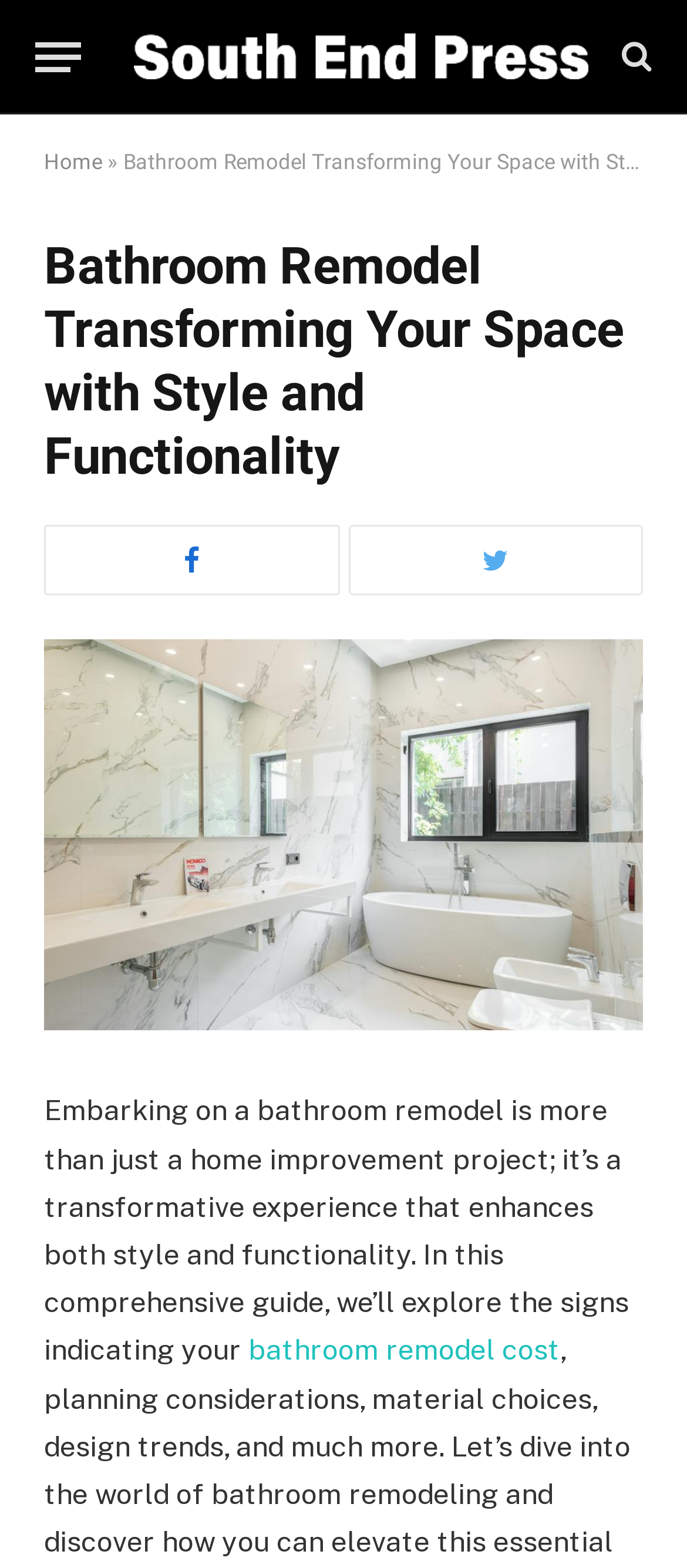Extract the primary heading text from the webpage.

Bathroom Remodel Transforming Your Space with Style and Functionality